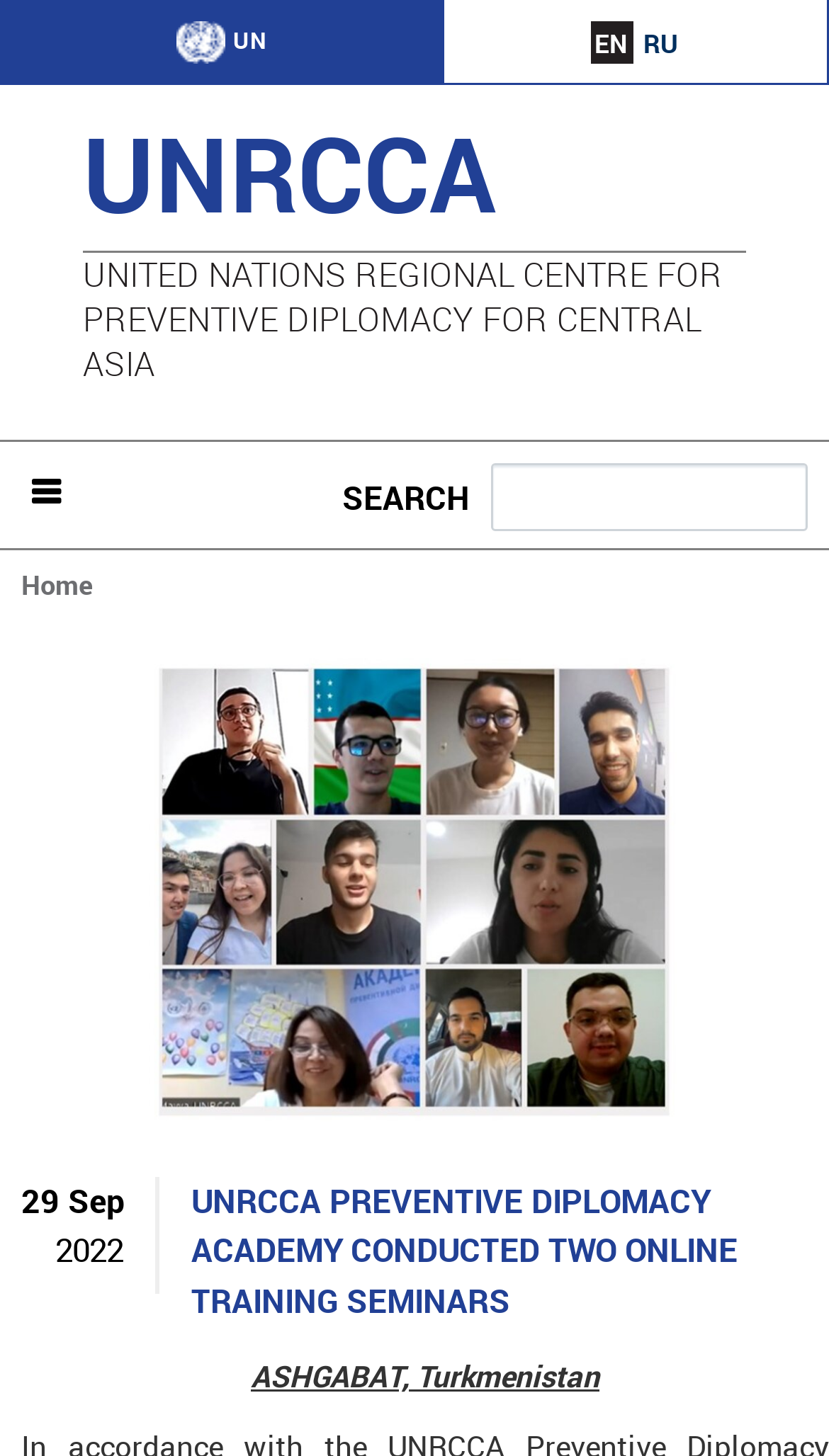Identify the bounding box coordinates of the section that should be clicked to achieve the task described: "Go to Home page".

[0.026, 0.39, 0.113, 0.415]